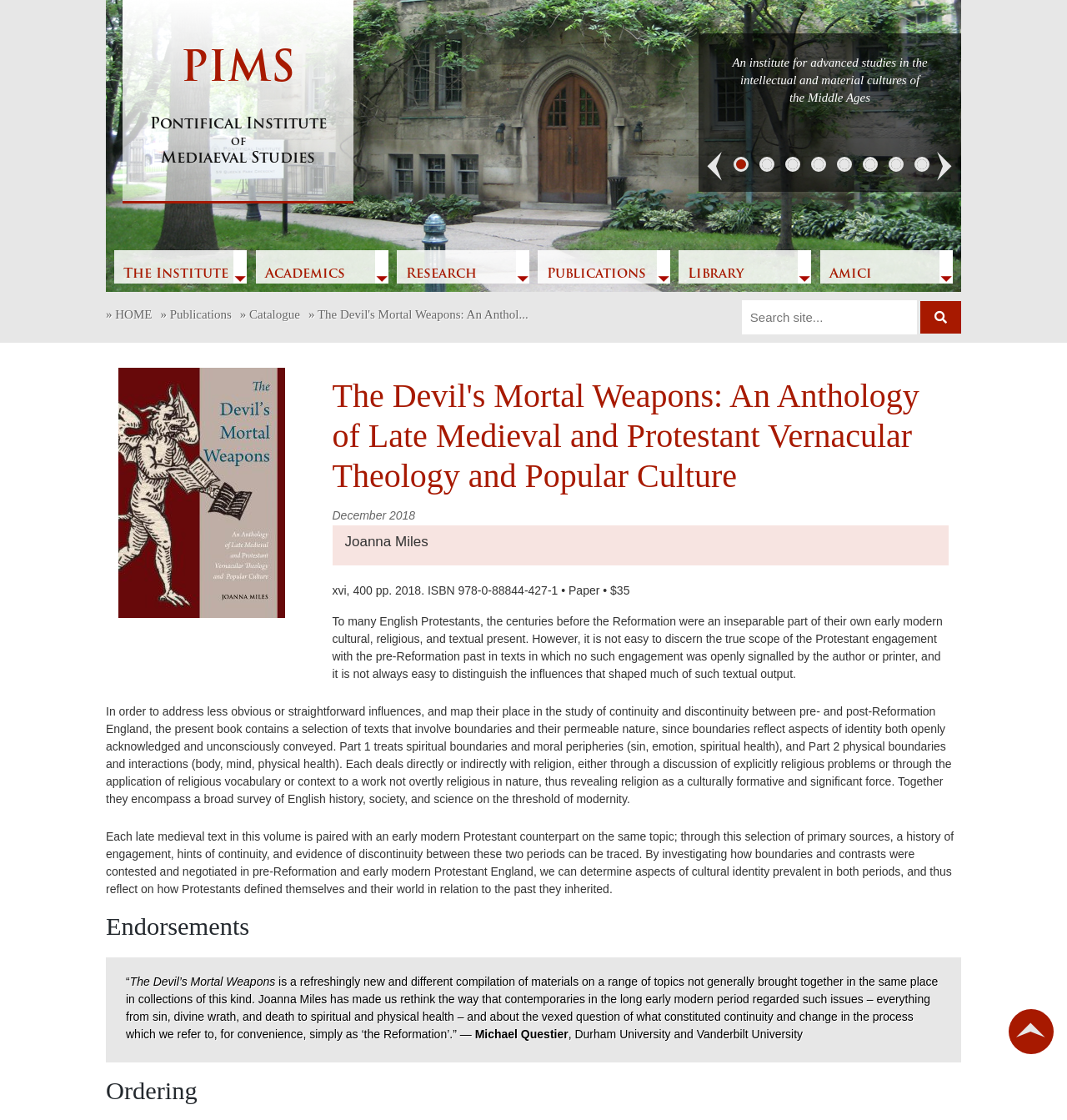Locate the bounding box coordinates of the element I should click to achieve the following instruction: "go to the catalogue".

[0.225, 0.273, 0.281, 0.289]